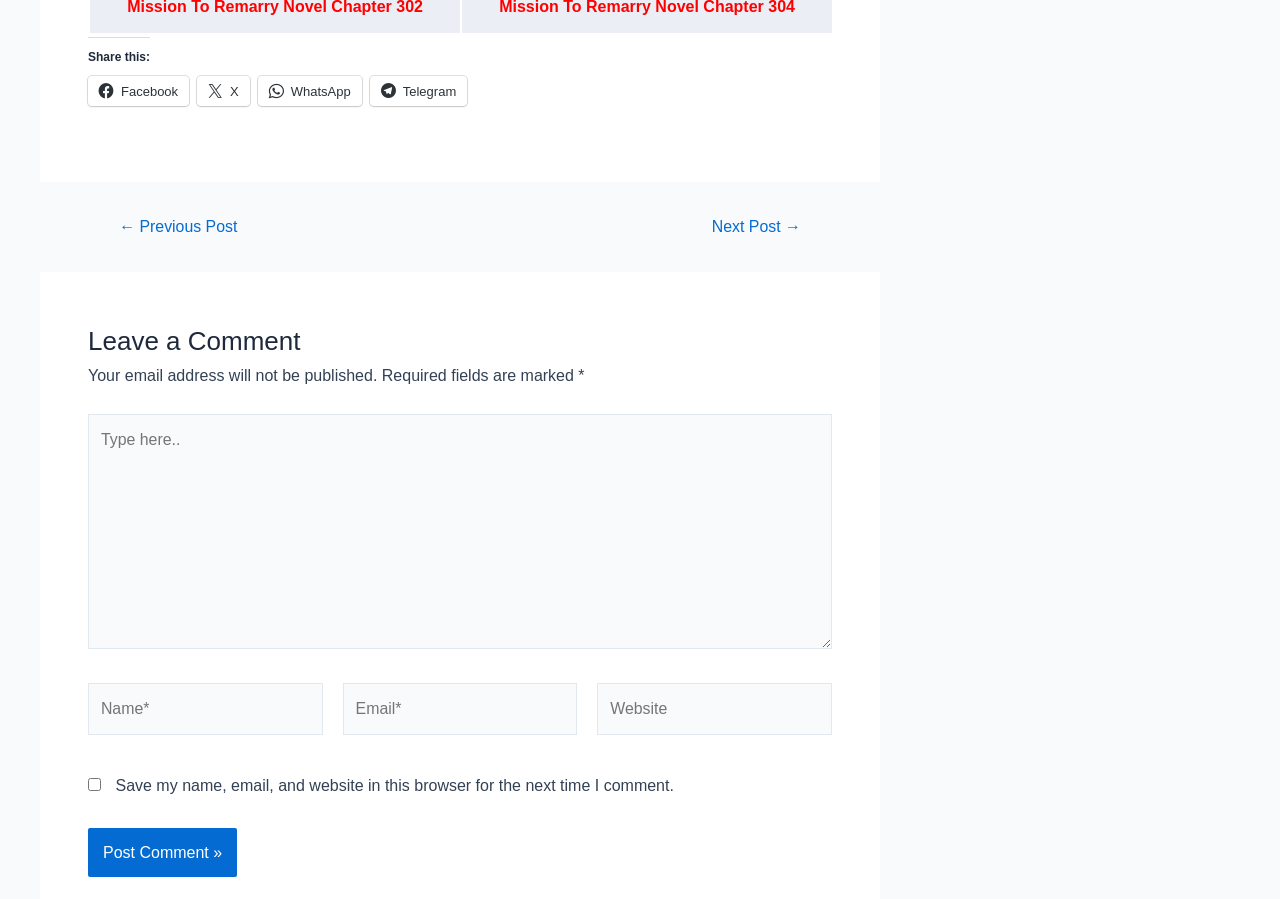Calculate the bounding box coordinates for the UI element based on the following description: "parent_node: Name* name="author" placeholder="Name*"". Ensure the coordinates are four float numbers between 0 and 1, i.e., [left, top, right, bottom].

[0.069, 0.762, 0.252, 0.82]